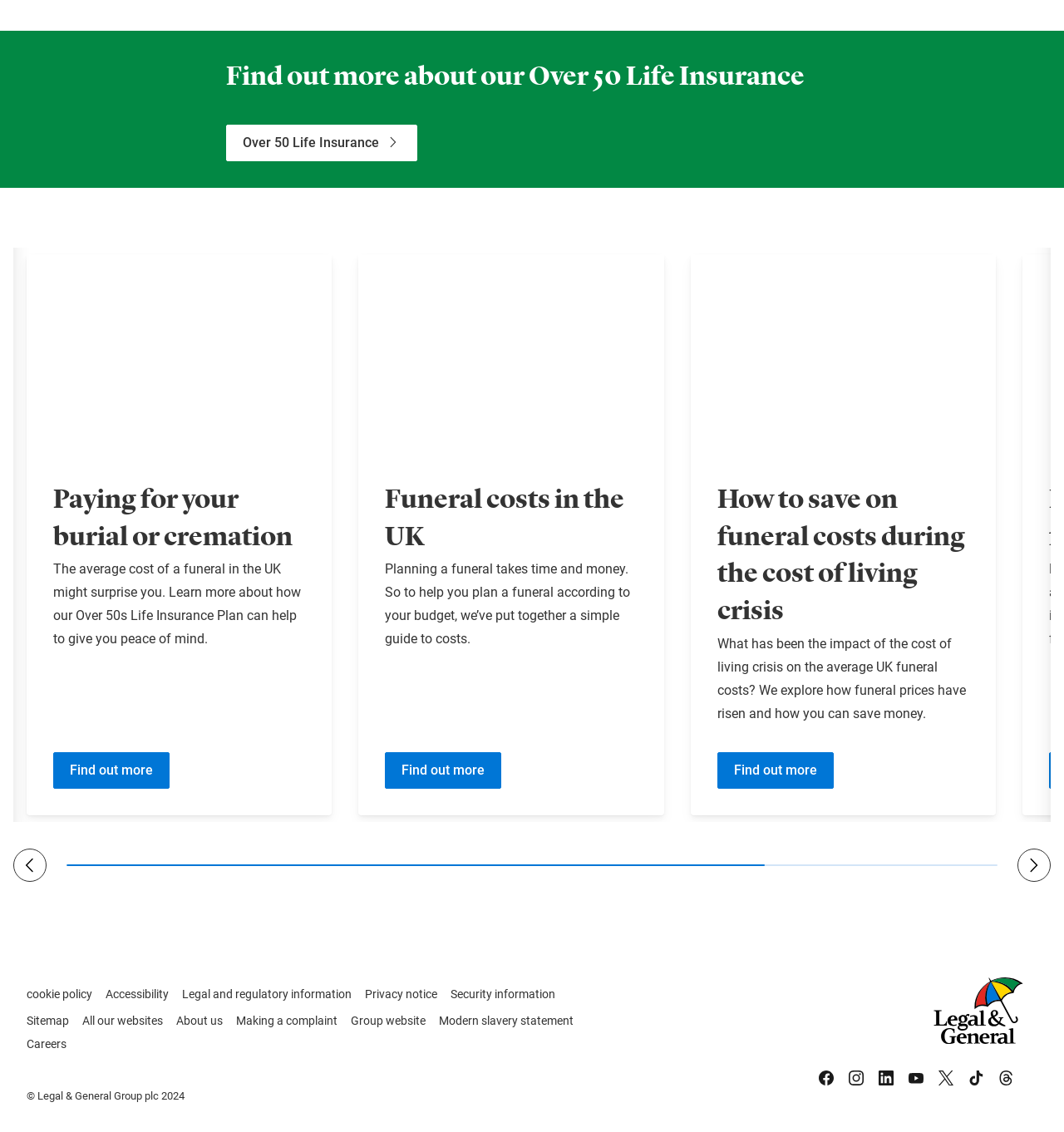Please identify the bounding box coordinates of the element on the webpage that should be clicked to follow this instruction: "Select an option from the dropdown menu". The bounding box coordinates should be given as four float numbers between 0 and 1, formatted as [left, top, right, bottom].

None